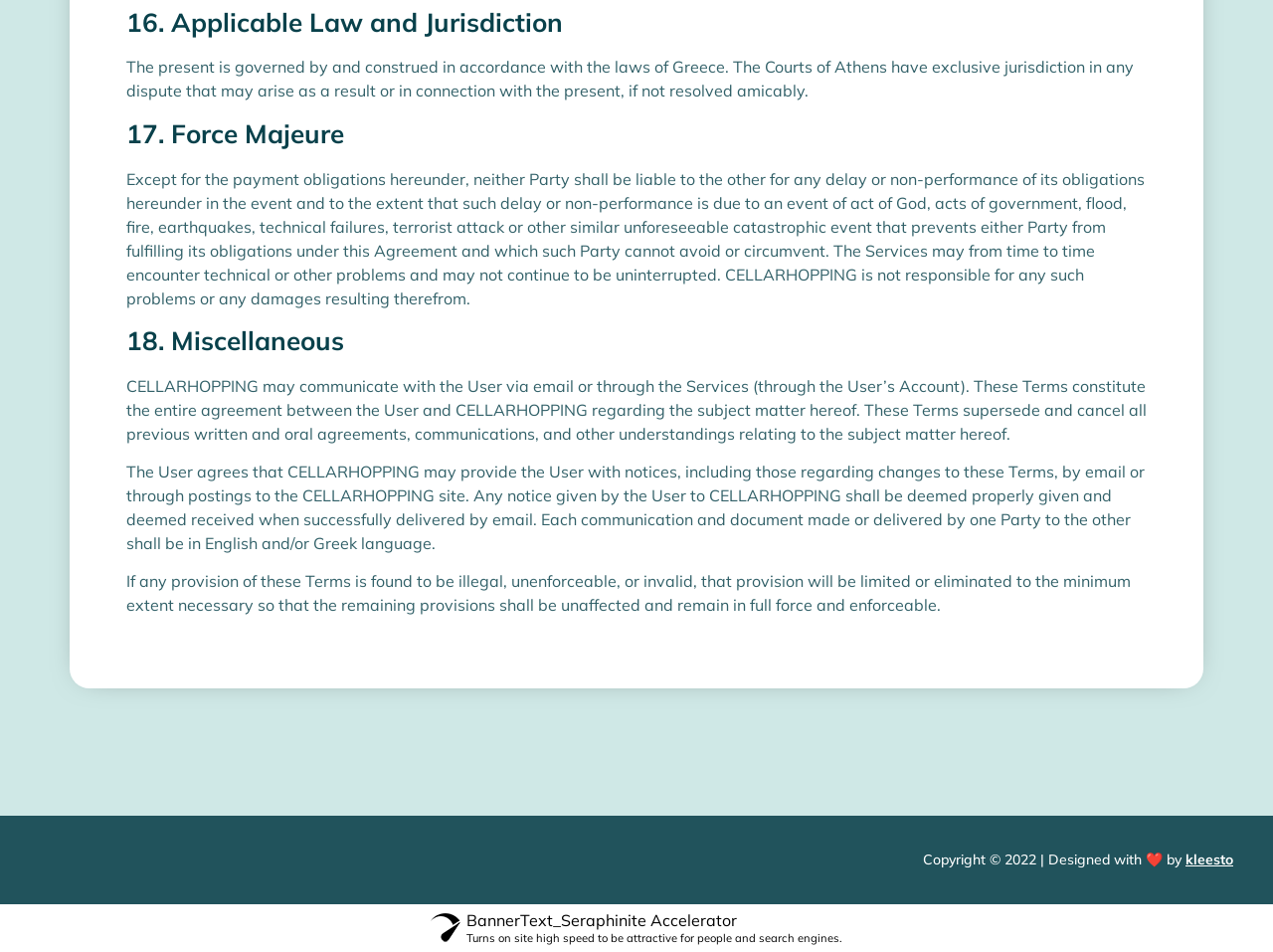Please determine the bounding box coordinates for the UI element described here. Use the format (top-left x, top-left y, bottom-right x, bottom-right y) with values bounded between 0 and 1: kleesto

[0.931, 0.893, 0.969, 0.912]